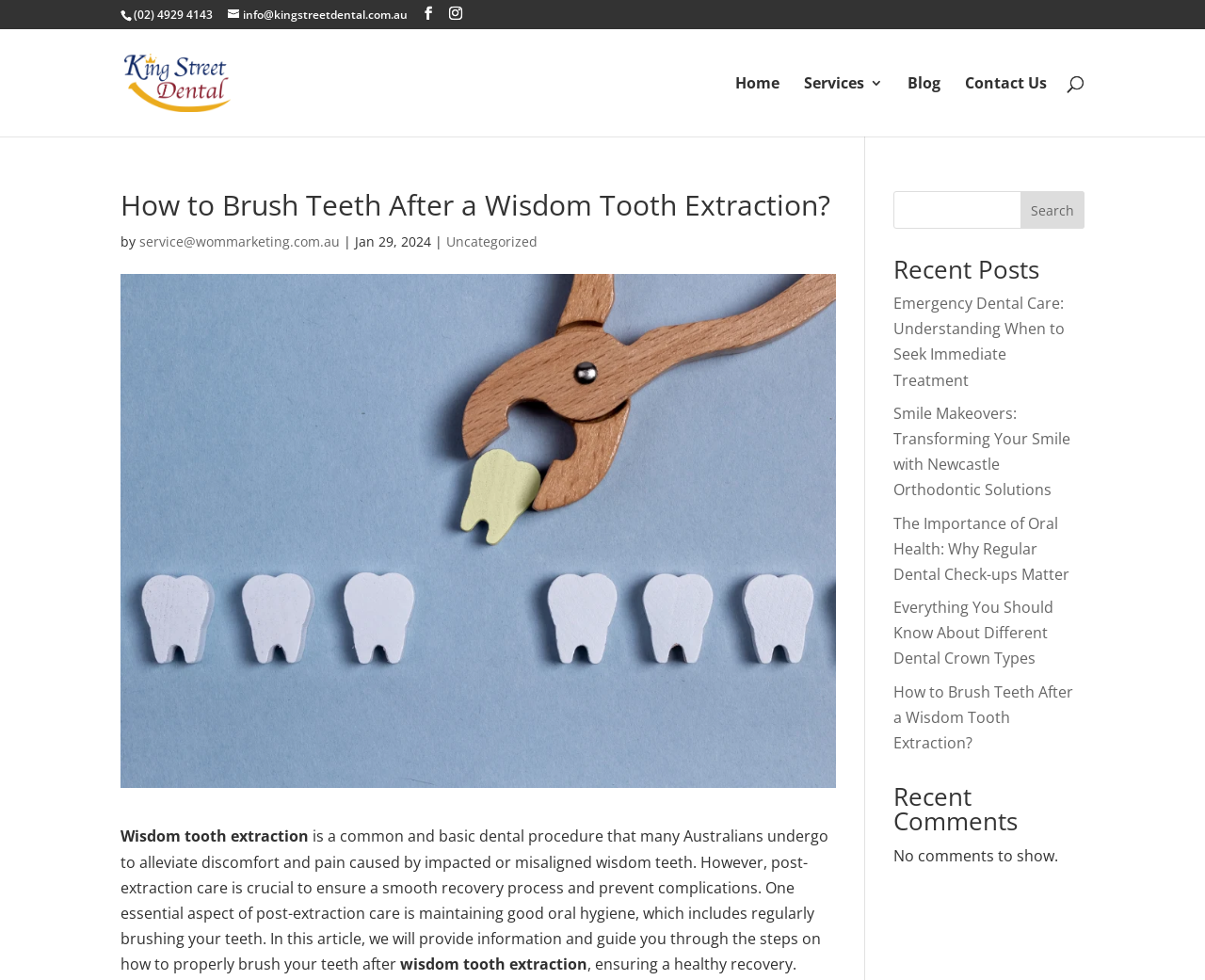Please provide a comprehensive response to the question based on the details in the image: What is the topic of the current article?

I found the topic by reading the heading 'How to Brush Teeth After a Wisdom Tooth Extraction?' and the subsequent text, which discusses the importance of oral hygiene after wisdom tooth extraction.